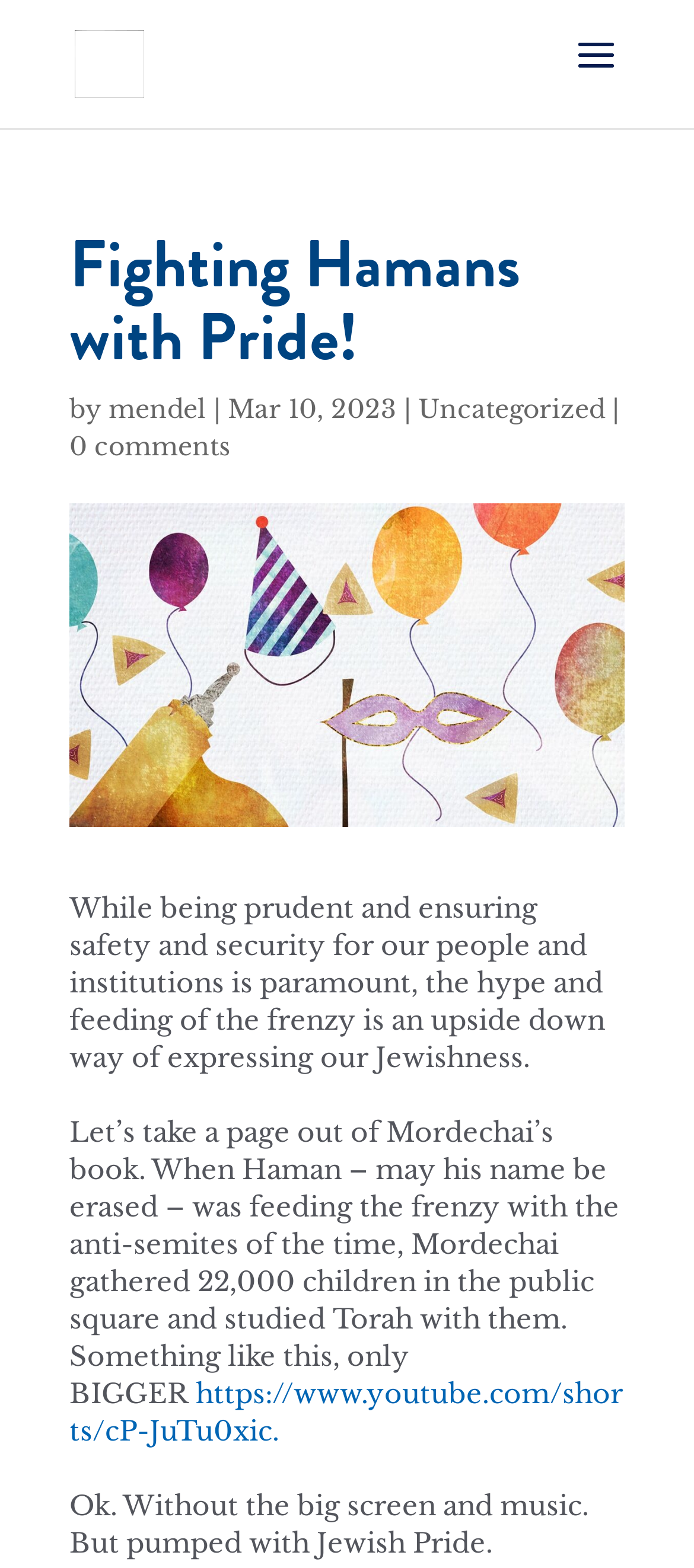Describe the webpage meticulously, covering all significant aspects.

The webpage appears to be a blog post or article from the Indiana Jewish Discovery Center. At the top, there is a logo of the center, accompanied by a link to the center's website. Below the logo, the title "Fighting Hamans with Pride!" is prominently displayed in a large font.

The author of the post, "mendel", is credited below the title, along with the date of publication, "Mar 10, 2023". The post is categorized under "Uncategorized" and has "0 comments" so far.

The main content of the post is a passage of text that discusses the importance of expressing Jewishness in a positive and proud manner, rather than simply reacting to anti-Semitism. The text is divided into three paragraphs, with the first paragraph setting the tone for the post. The second paragraph tells a story about Mordechai gathering children to study Torah in response to Haman's anti-Semitic actions. The third paragraph is a call to action, encouraging readers to express their Jewish pride in a similar way.

At the bottom of the post, there is a link to a YouTube video, which is likely related to the content of the post. The overall layout of the page is clean and easy to read, with clear headings and concise text.